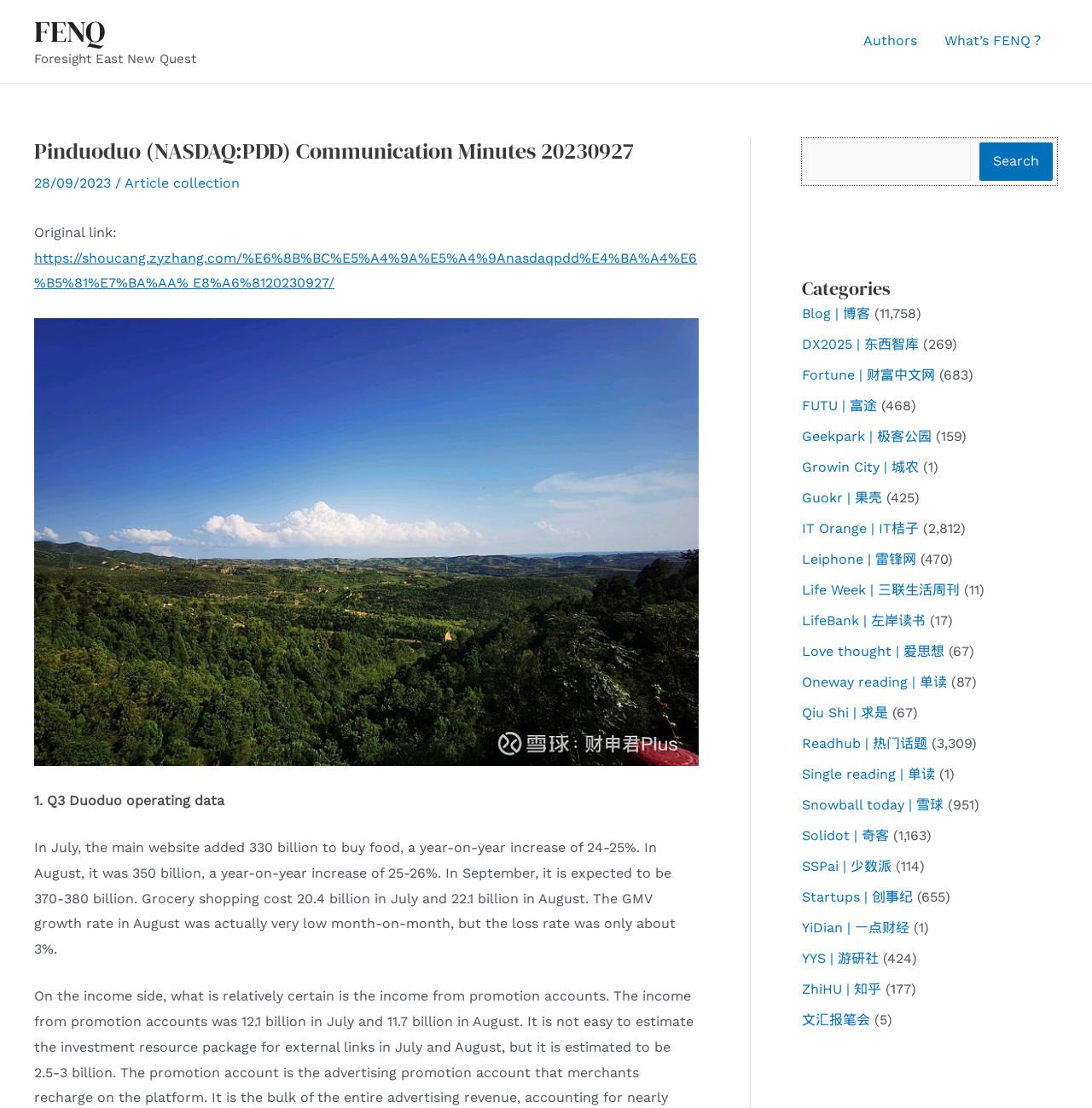What is the original link of the article?
Provide a well-explained and detailed answer to the question.

The original link of the article can be found in the article content, where it says 'Original link:' followed by the URL.